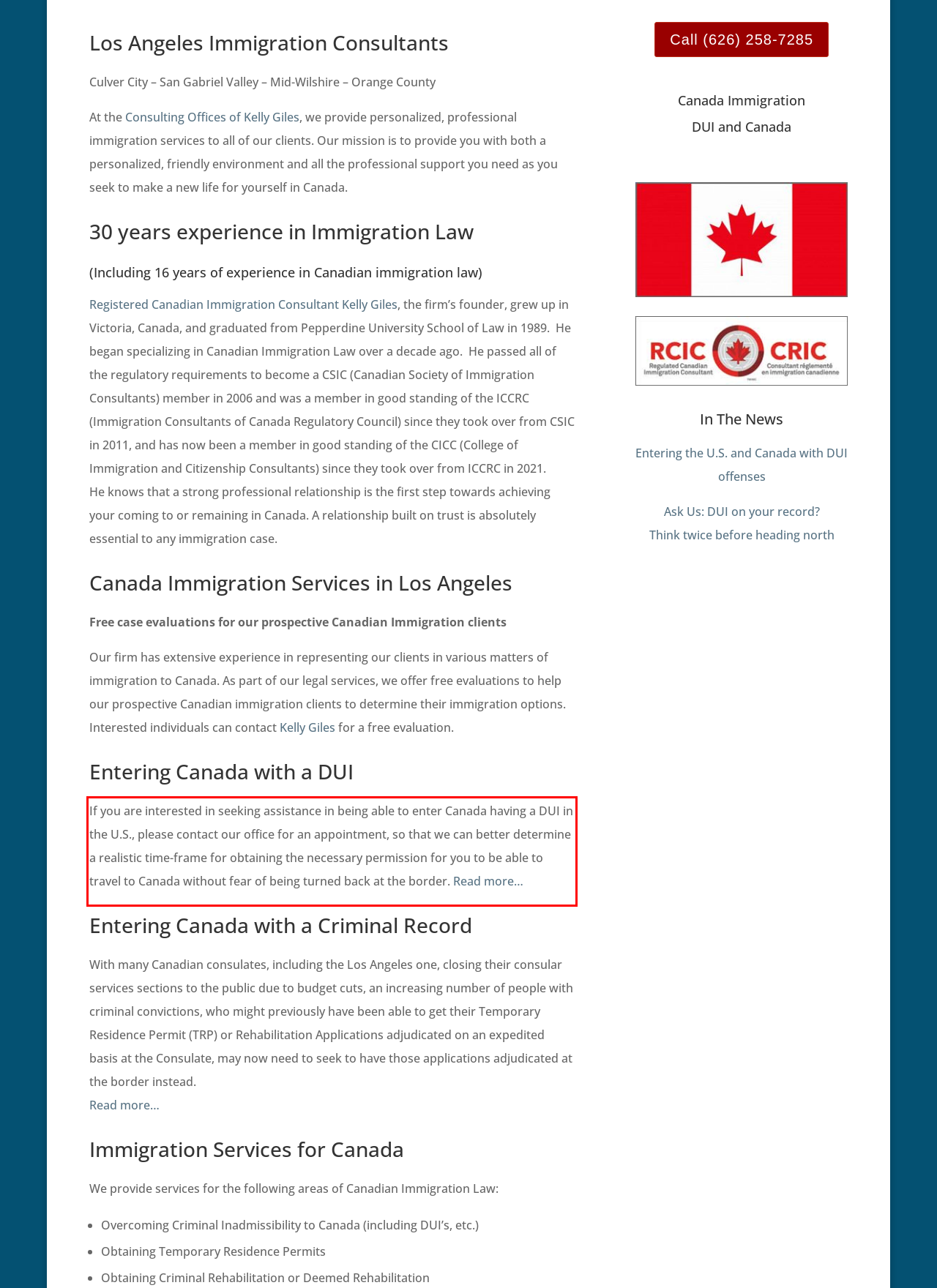Identify the text inside the red bounding box on the provided webpage screenshot by performing OCR.

If you are interested in seeking assistance in being able to enter Canada having a DUI in the U.S., please contact our office for an appointment, so that we can better determine a realistic time-frame for obtaining the necessary permission for you to be able to travel to Canada without fear of being turned back at the border. Read more…